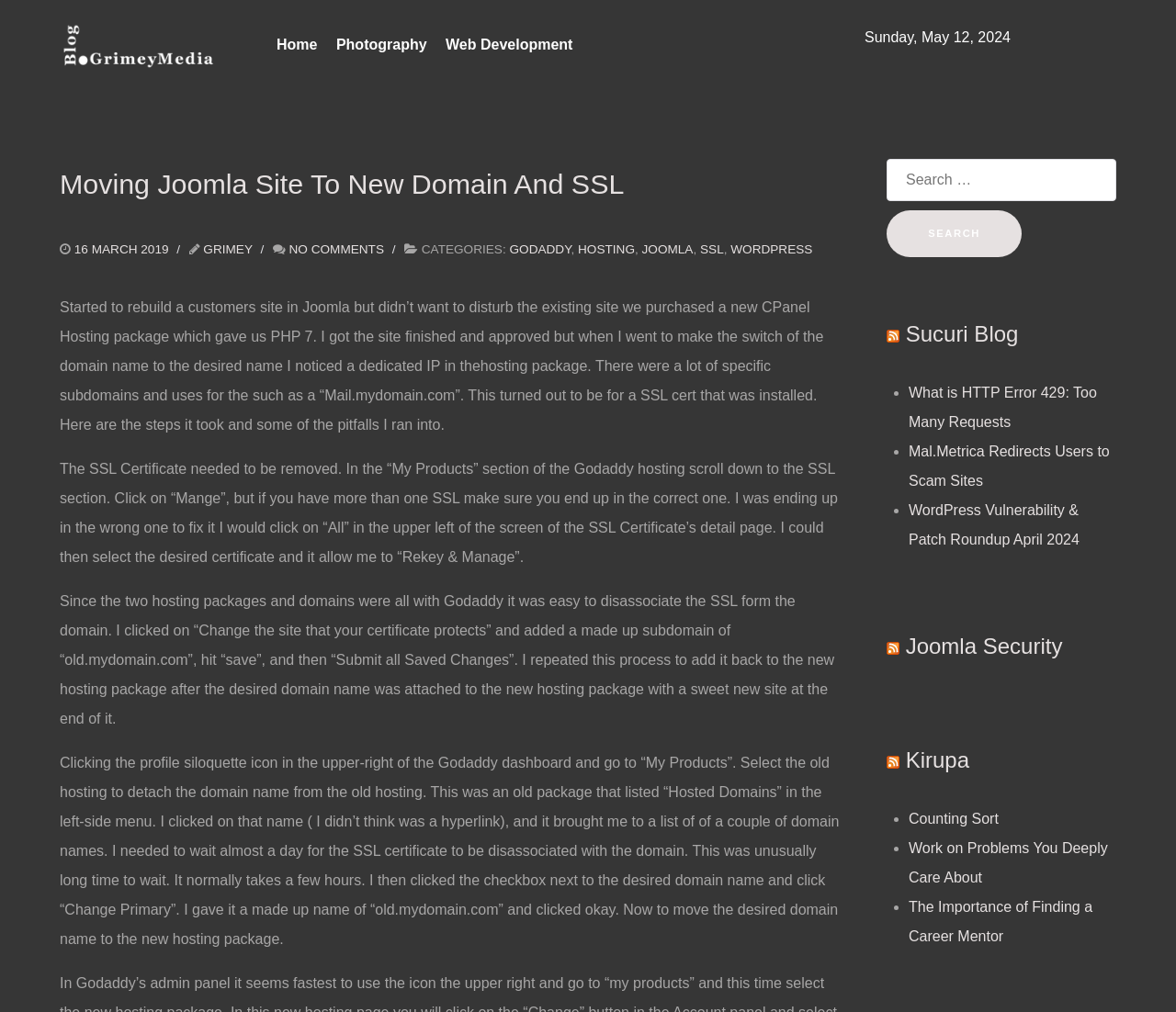Provide an in-depth description of the elements and layout of the webpage.

This webpage is a personal website of Dwayne Grimes, a multimedia developer living in Baltimore, Maryland, specializing in Director and Flash development. 

At the top of the page, there are five links: an empty link, "Home", "Photography", "Web Development", and a date "Sunday, May 12, 2024". 

Below the date, there is a heading "Moving Joomla Site To New Domain And SSL" followed by a link with the same title. Underneath, there are several links and text blocks describing the process of moving a Joomla site to a new domain and SSL, including steps to remove the SSL certificate, disassociate the SSL from the domain, and attach the domain to the new hosting package.

On the right side of the page, there is a search box with a "Search" button. 

Below the search box, there are three sections with headings "RSS Sucuri Blog", "RSS Joomla Security", and "RSS Kirupa", each containing an "RSS" link with an image and a link to the respective blog or website.

Further down, there are three lists of links, each with a bullet point marker, containing articles or blog posts from Sucuri Blog, Joomla Security, and Kirupa, respectively. The articles cover various topics such as HTTP error 429, malware redirects, WordPress vulnerabilities, counting sort, and career advice.